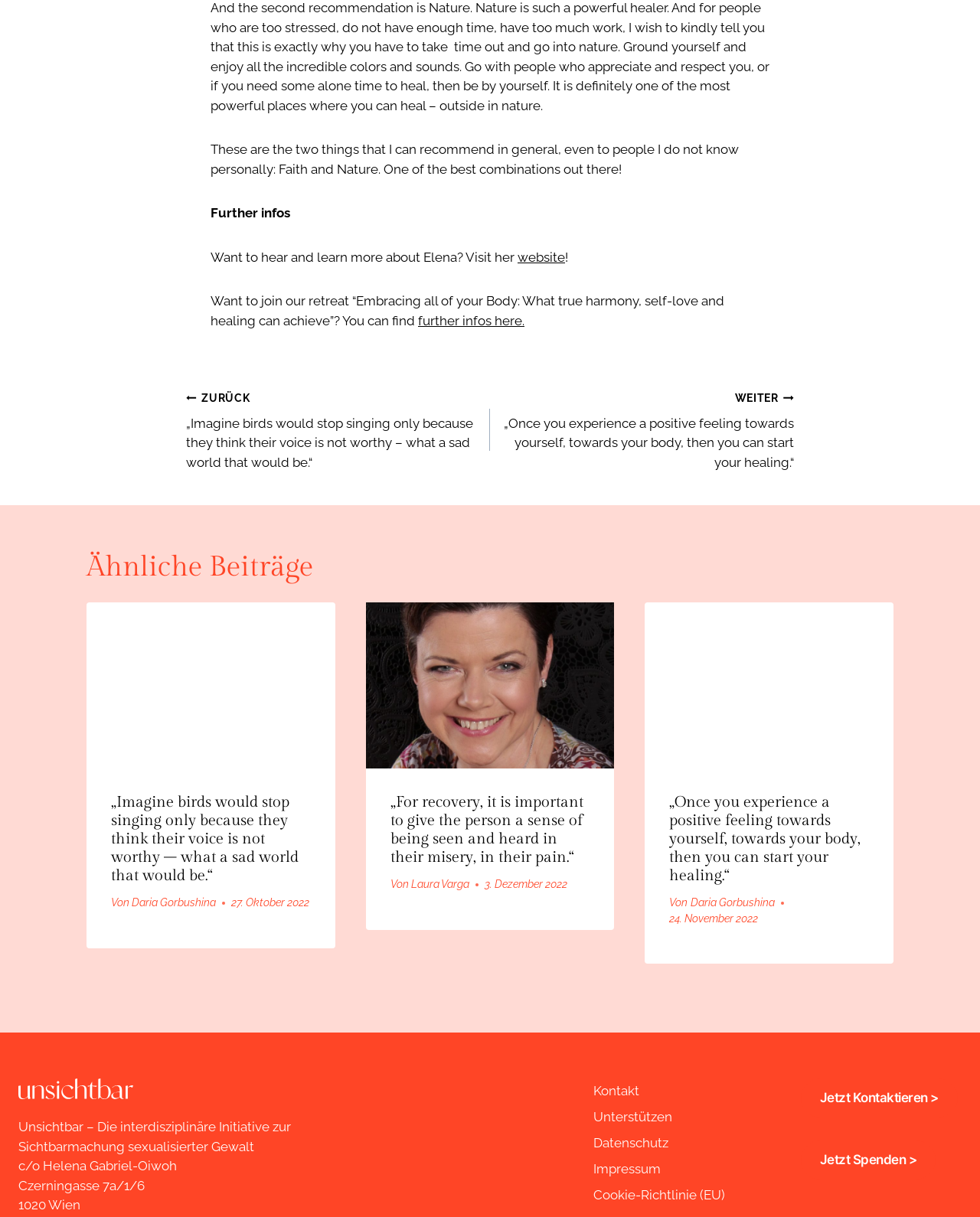Please answer the following query using a single word or phrase: 
Who is the author of the article '„Imagine birds would stop singing only because they think their voice is not worthy – what a sad world that would be.“'?

Daria Gorbushina